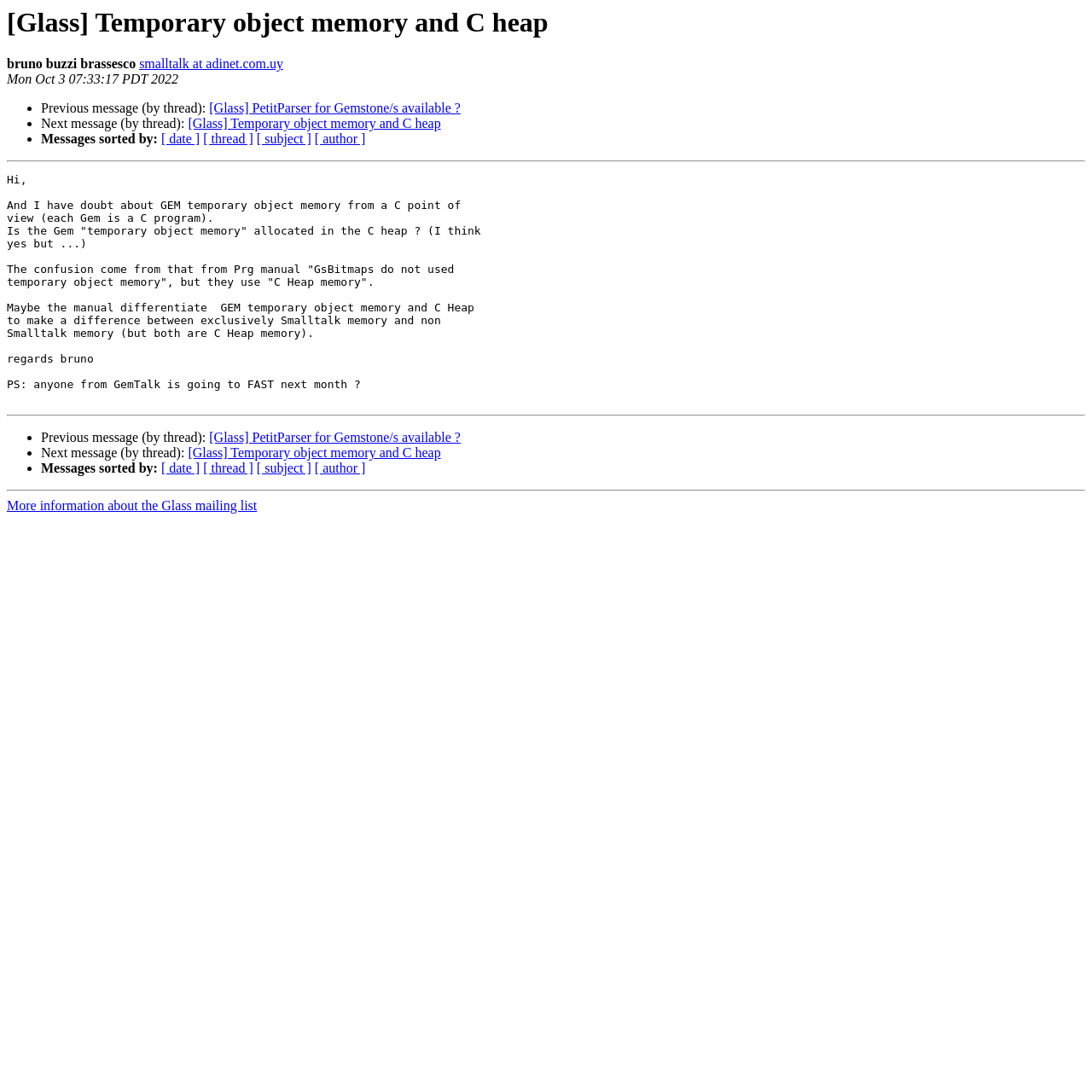Please find the bounding box for the UI component described as follows: "[ author ]".

[0.288, 0.422, 0.335, 0.435]